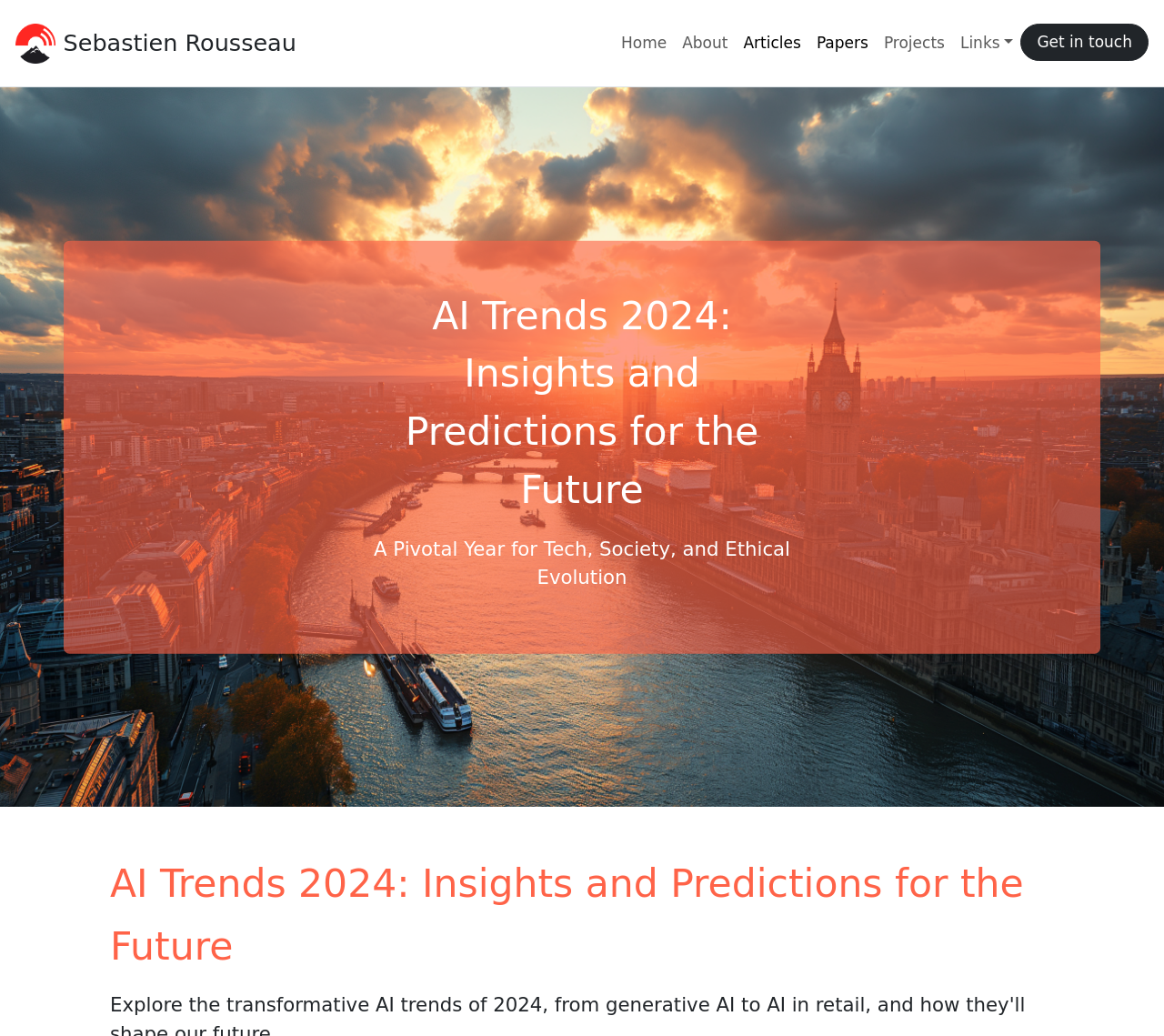Based on the provided description, "Sebastien Rousseau", find the bounding box of the corresponding UI element in the screenshot.

[0.054, 0.028, 0.255, 0.055]